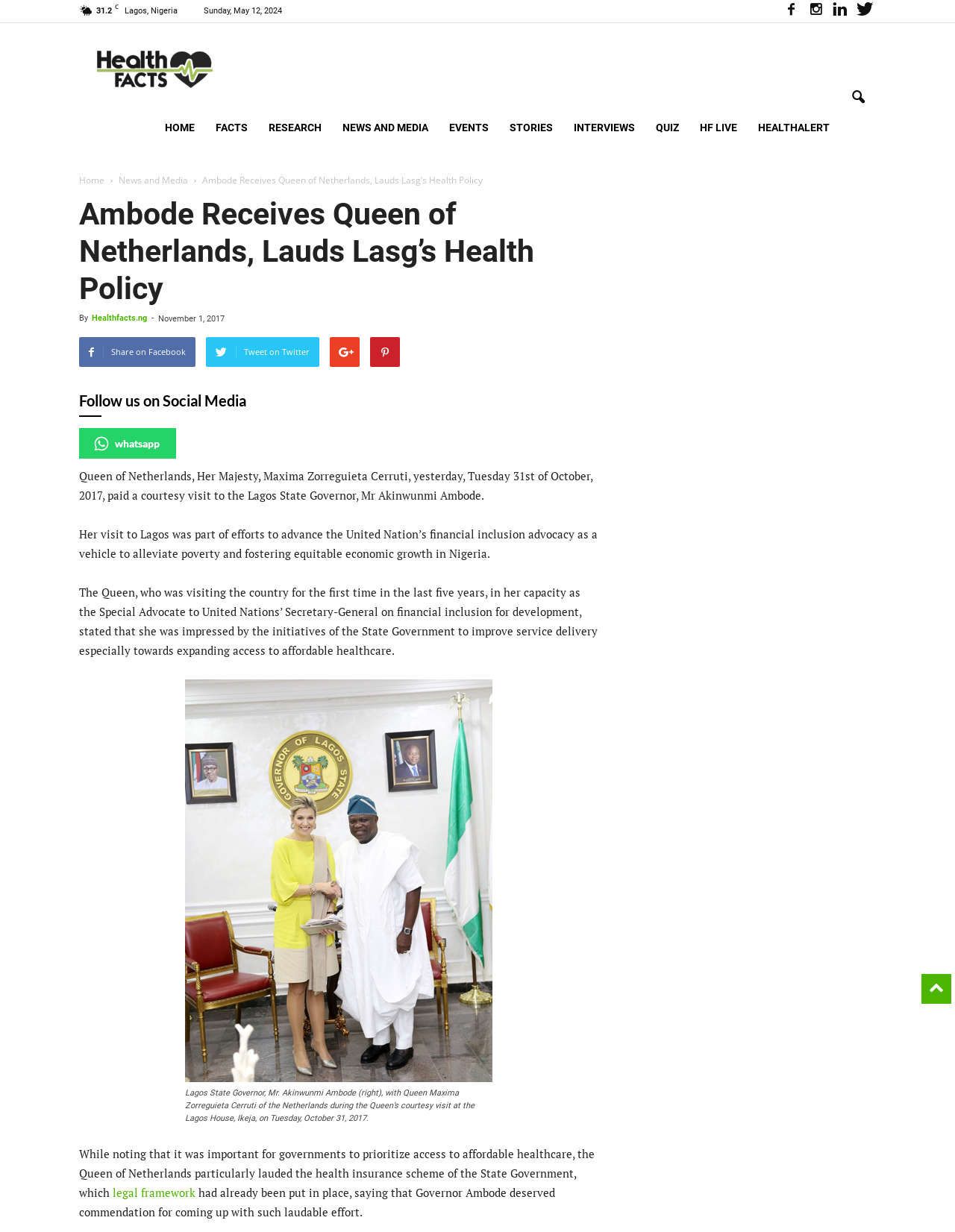Identify and provide the text of the main header on the webpage.

Ambode Receives Queen of Netherlands, Lauds Lasg’s Health Policy